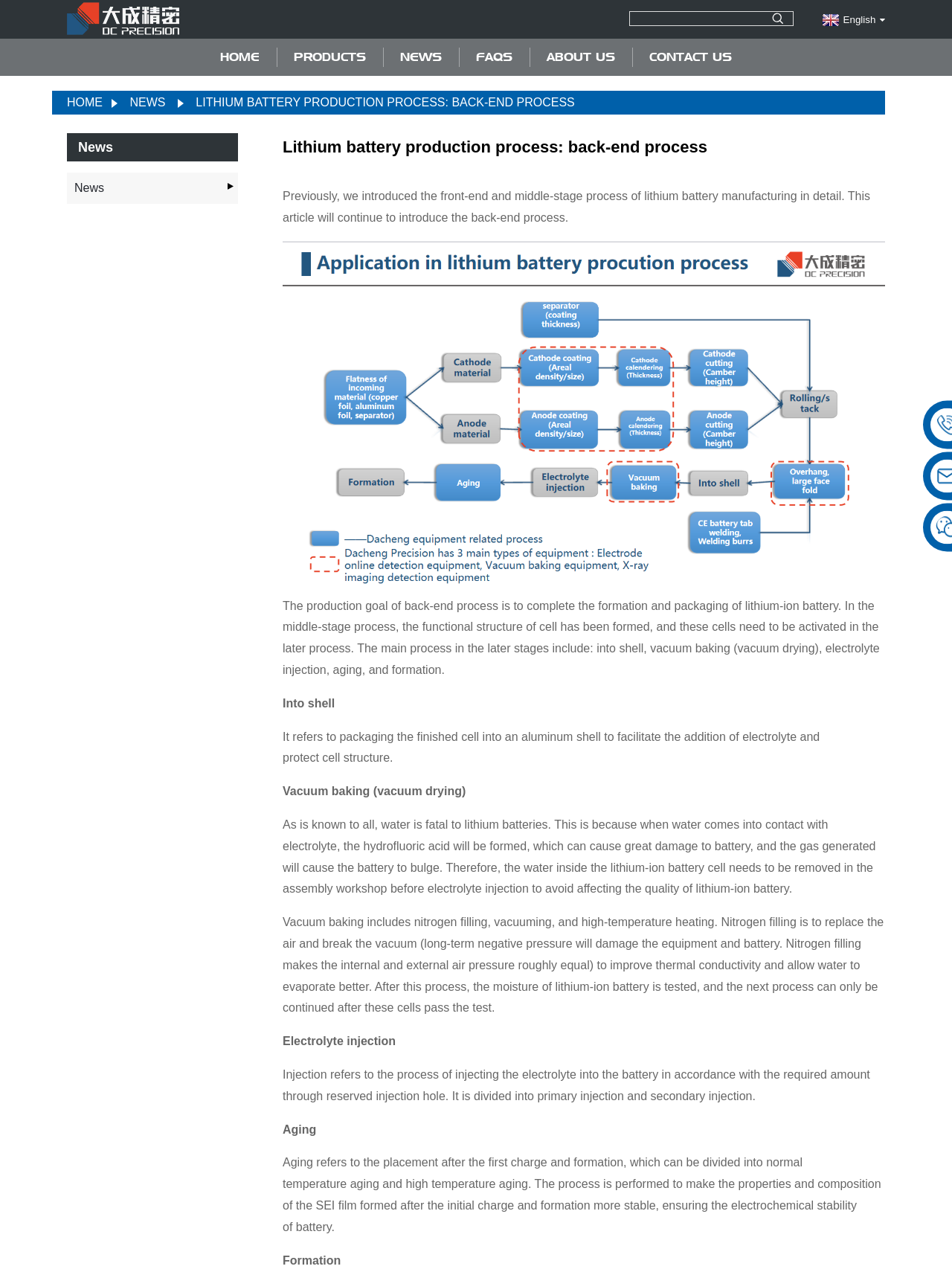How many links are in the top navigation bar?
Look at the image and answer the question with a single word or phrase.

6